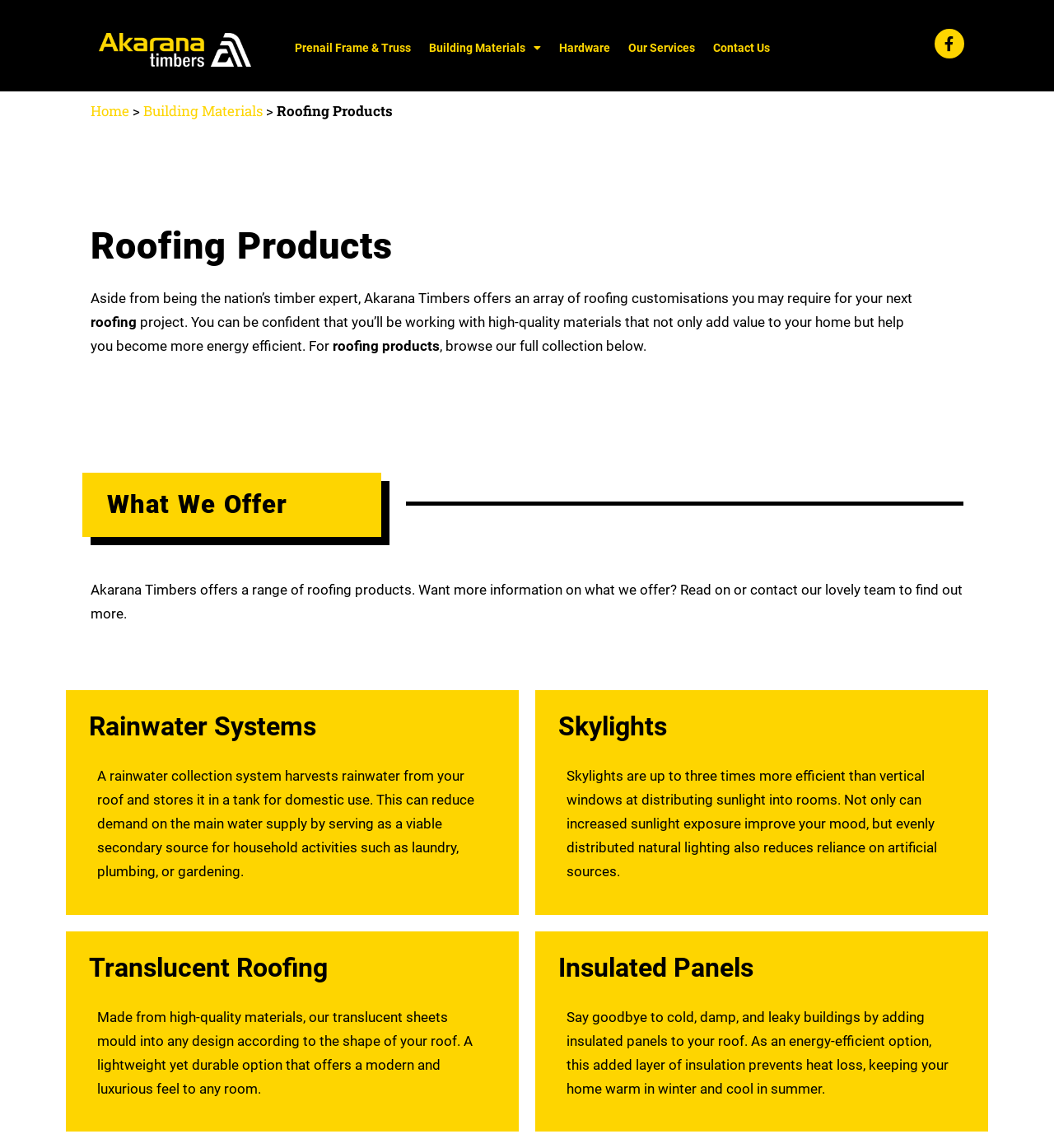Give a complete and precise description of the webpage's appearance.

The webpage is about Akarana Timbers, a company that offers various roofing products and services. At the top left corner, there is a logo of Akarana Timbers, accompanied by a navigation menu that includes links to "Prenail Frame & Truss", "Building Materials", "Hardware", "Our Services", and "Contact Us". On the top right corner, there is a Facebook icon and a link to the "Home" page.

Below the navigation menu, there is a heading that reads "Roofing Products" and a brief introduction to Akarana Timbers, stating that they offer an array of roofing customizations and high-quality materials that add value to homes and help with energy efficiency.

The main content of the webpage is divided into four sections, each with a heading: "What We Offer", "Rainwater Systems", "Skylights", and "Translucent Roofing" and "Insulated Panels". The "What We Offer" section provides a brief overview of the company's roofing products and services. The "Rainwater Systems" section explains the benefits of harvesting rainwater from the roof, while the "Skylights" section highlights the advantages of using skylights to distribute natural light into rooms. The "Translucent Roofing" and "Insulated Panels" sections describe the features and benefits of these specific roofing products.

Throughout the webpage, there are no images, but there are several links and icons that provide additional information and navigation options. The overall layout is organized and easy to follow, with clear headings and concise text that effectively communicate the company's products and services.